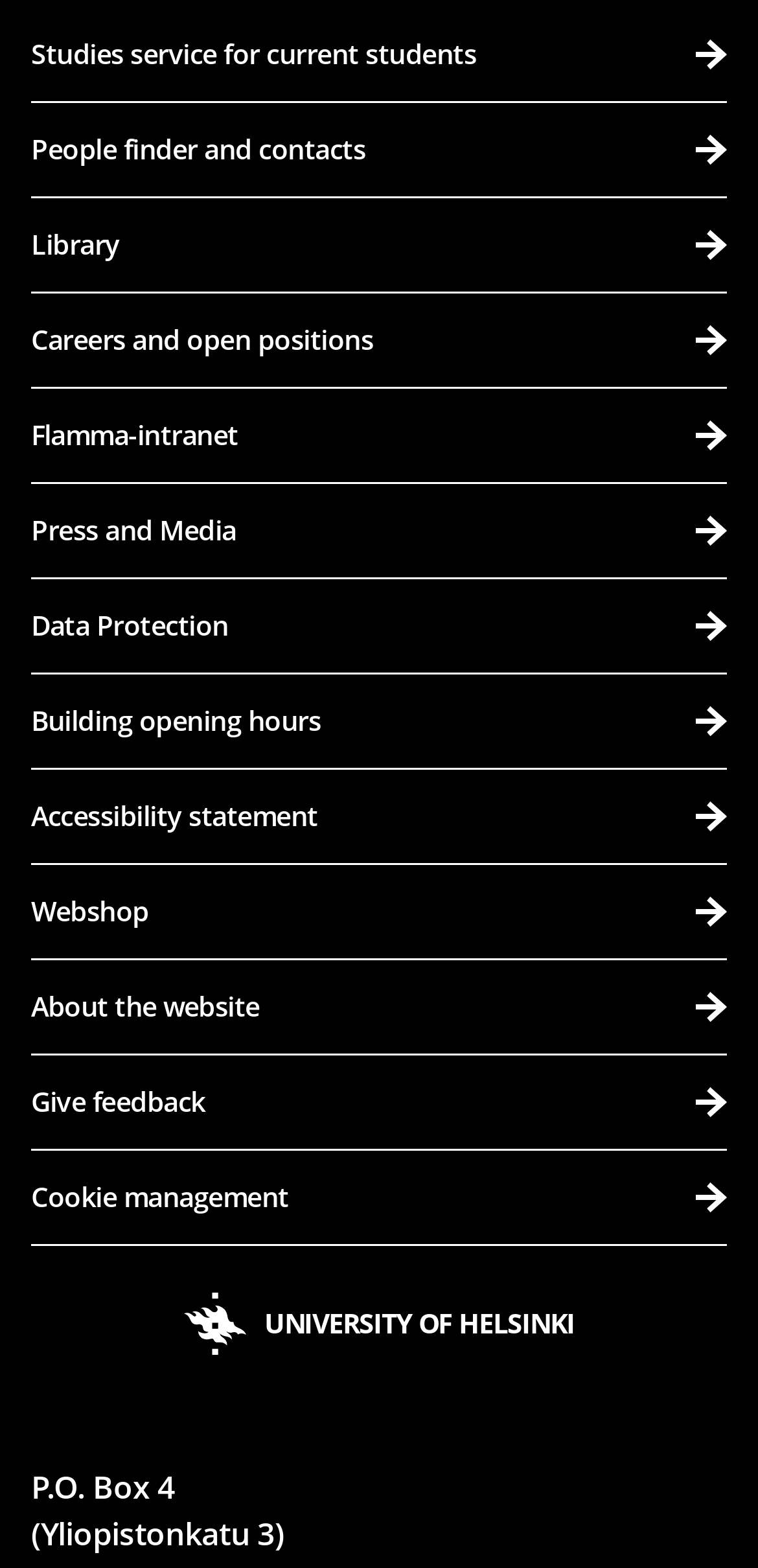Determine the bounding box for the UI element described here: "Studies service for current students".

[0.041, 0.005, 0.959, 0.065]